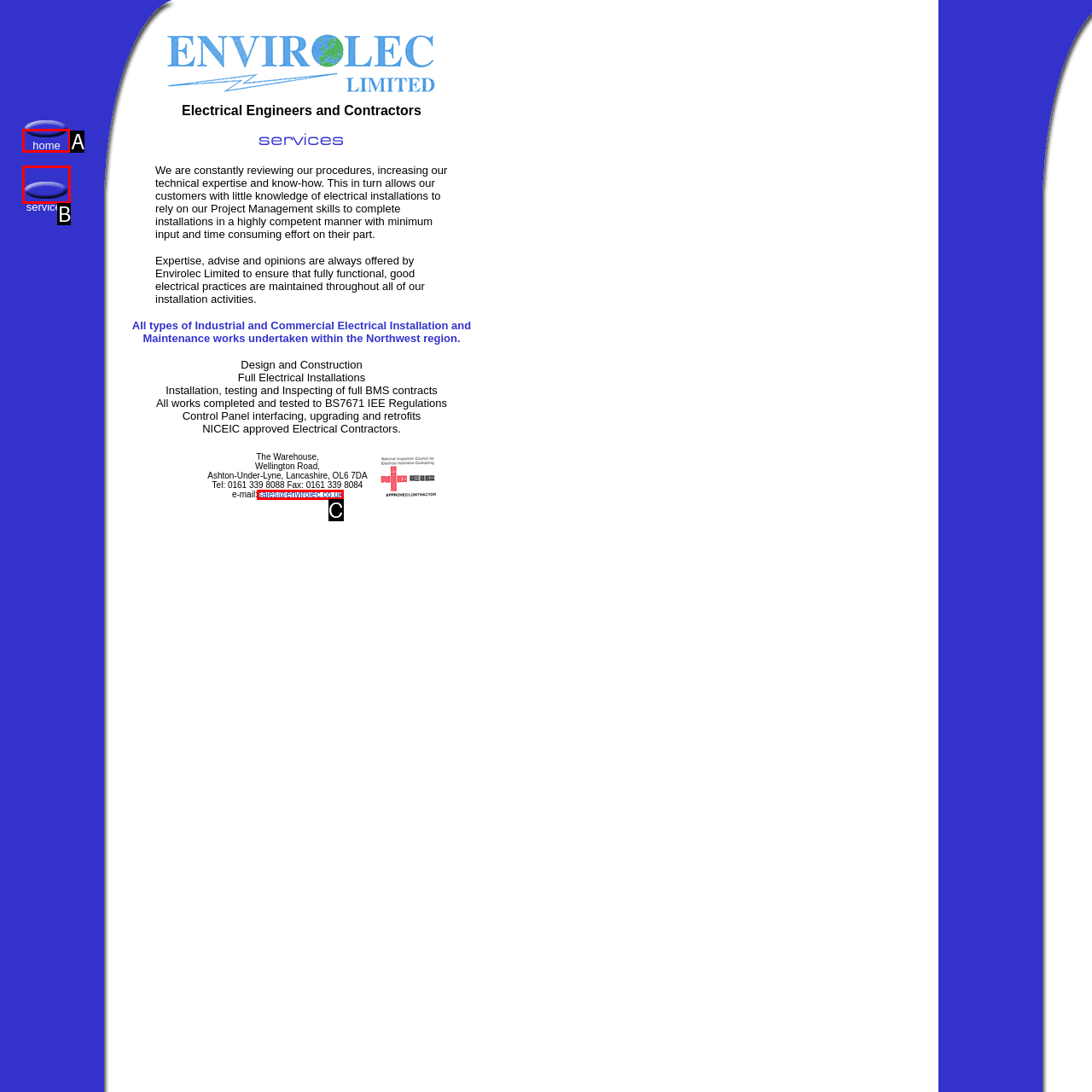Select the letter that corresponds to the UI element described as: home
Answer by providing the letter from the given choices.

A